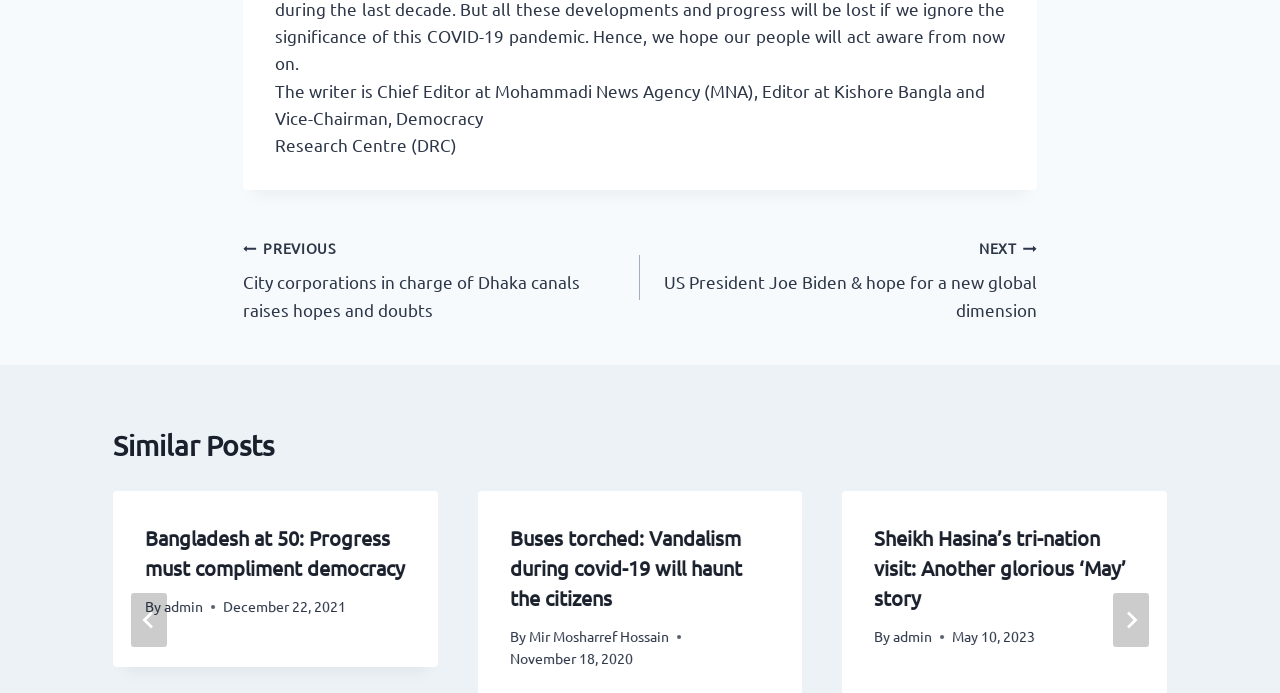How many similar posts are shown on this webpage?
Please look at the screenshot and answer using one word or phrase.

3